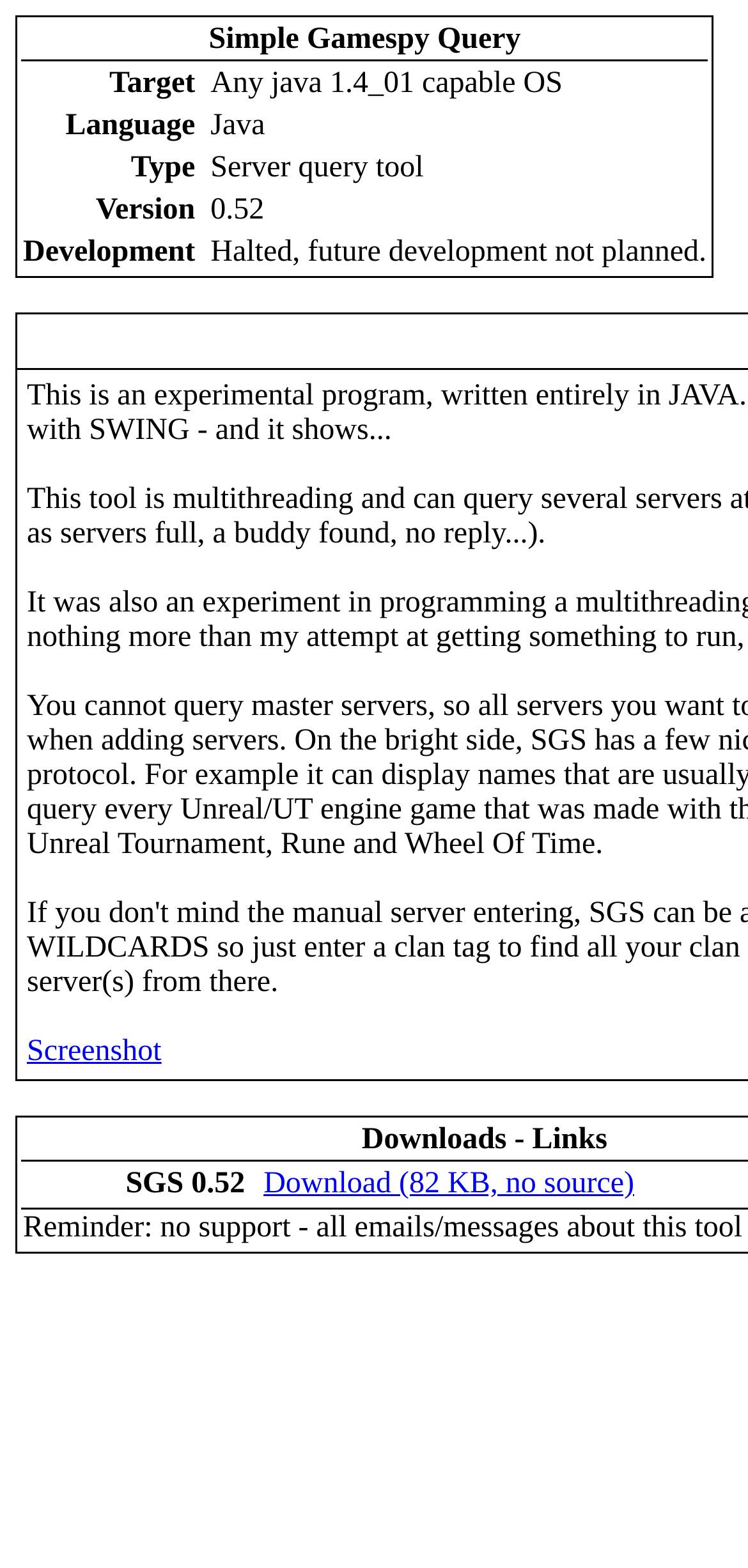What is the size of the downloadable file?
Please look at the screenshot and answer in one word or a short phrase.

82 KB